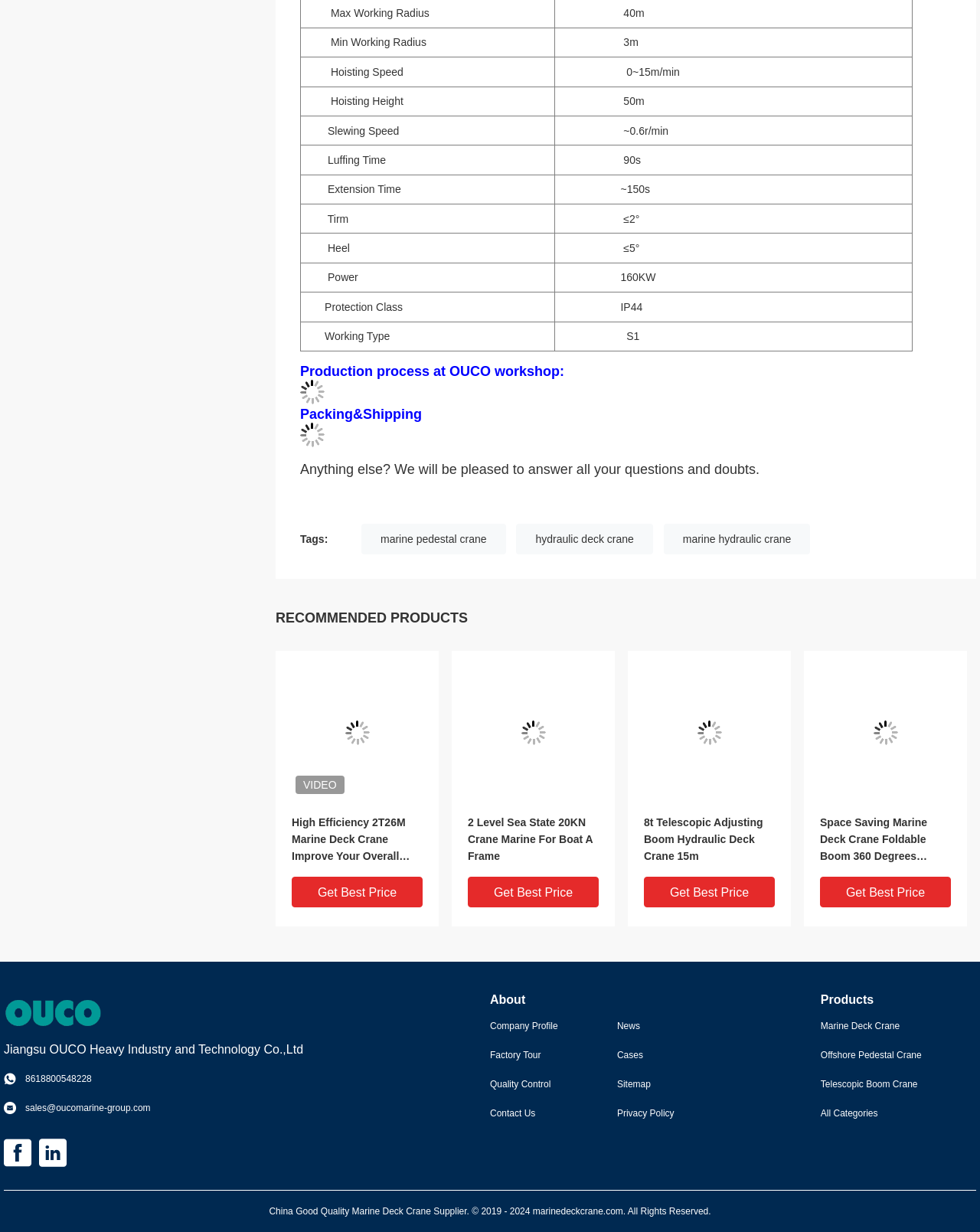Could you indicate the bounding box coordinates of the region to click in order to complete this instruction: "Click the 'marine pedestal crane' link".

[0.369, 0.425, 0.516, 0.45]